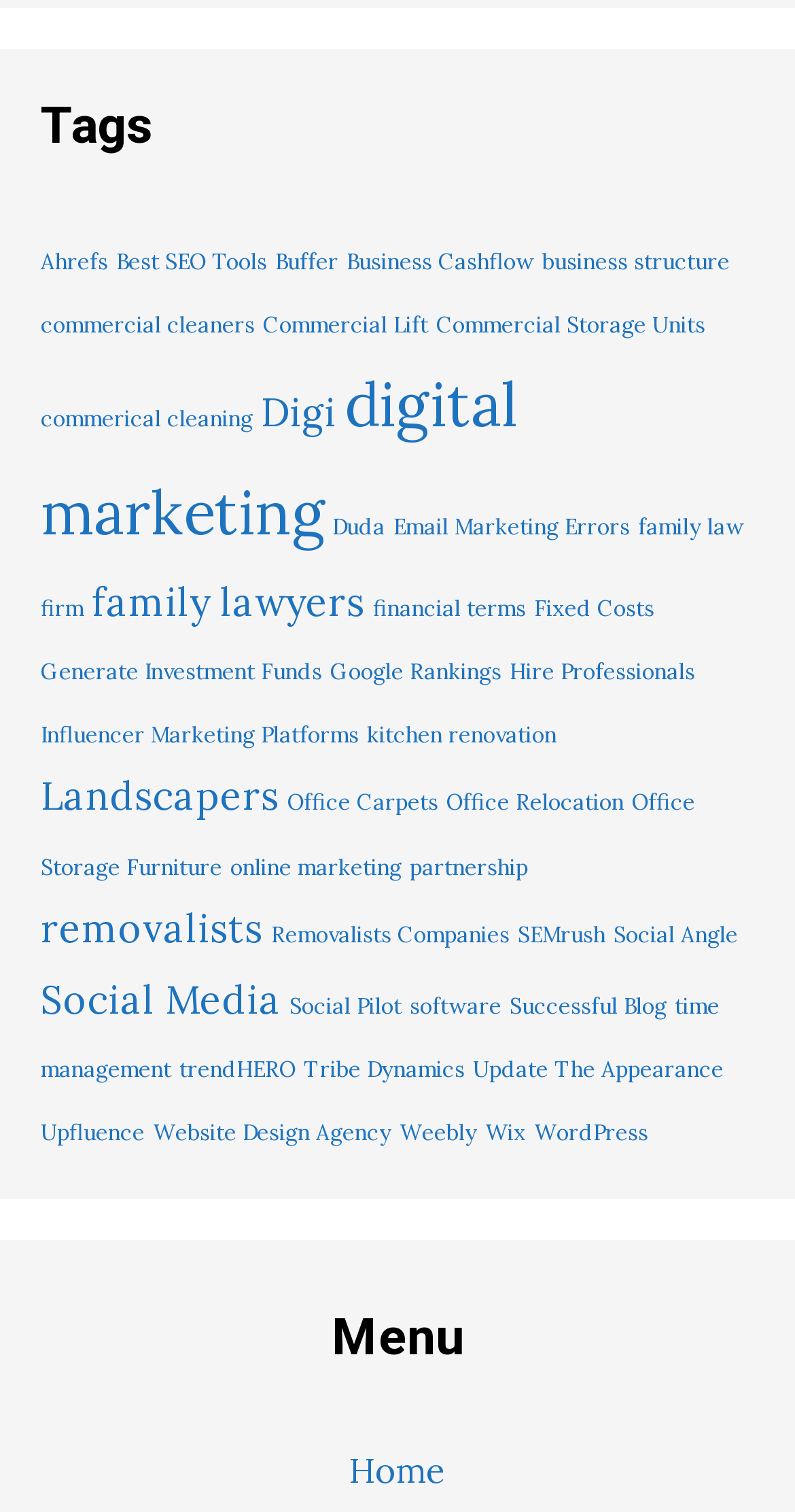What is the category of 'Ahrefs'?
Based on the visual details in the image, please answer the question thoroughly.

Based on the webpage, 'Ahrefs' is listed under the 'Tags' section, and its category can be inferred as 'SEO Tools' since it is related to digital marketing and search engine optimization.